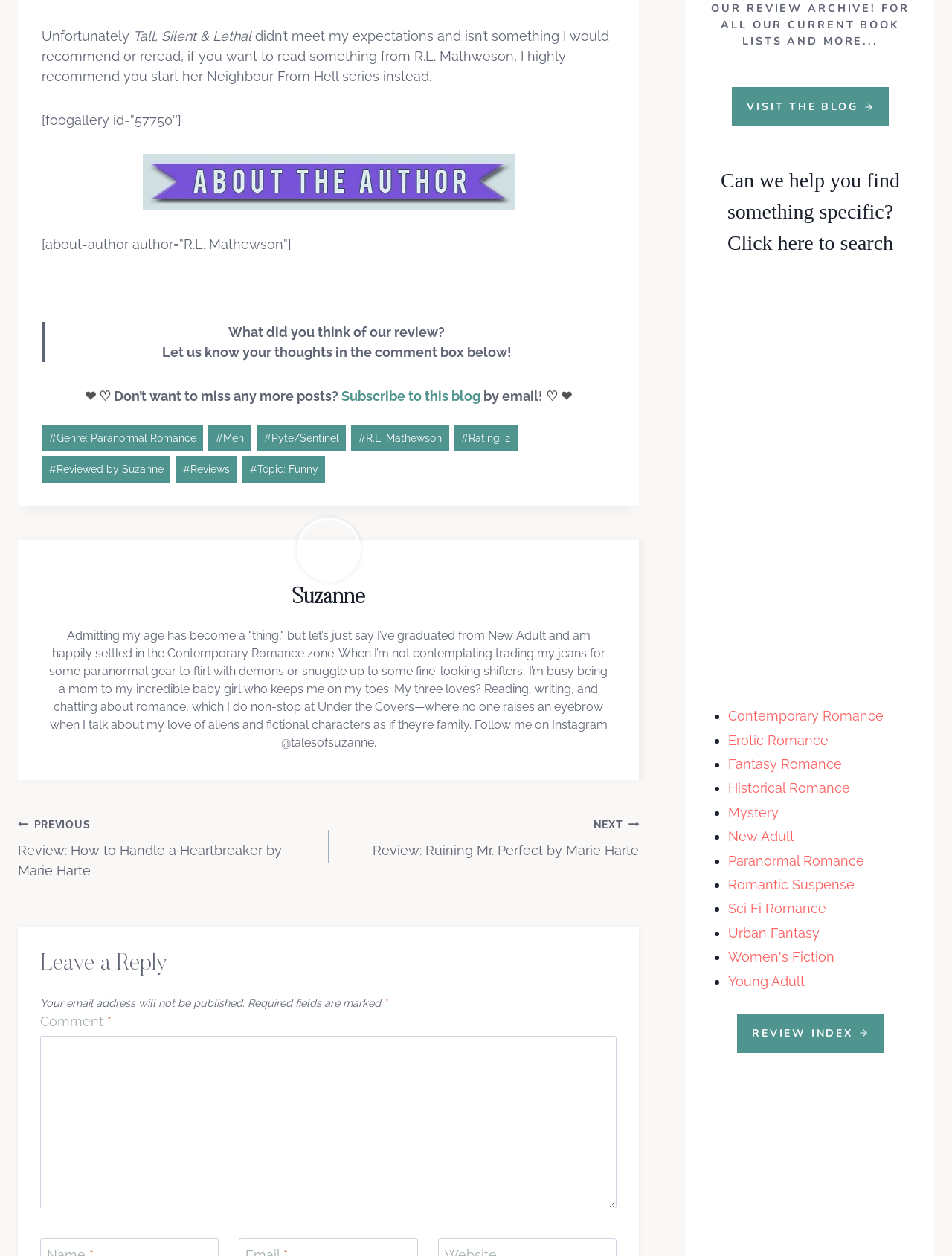Using the information in the image, give a comprehensive answer to the question: 
Who is the reviewer of the book?

The reviewer of the book can be found in the link 'Suzanne' which is located below the avatar photo.